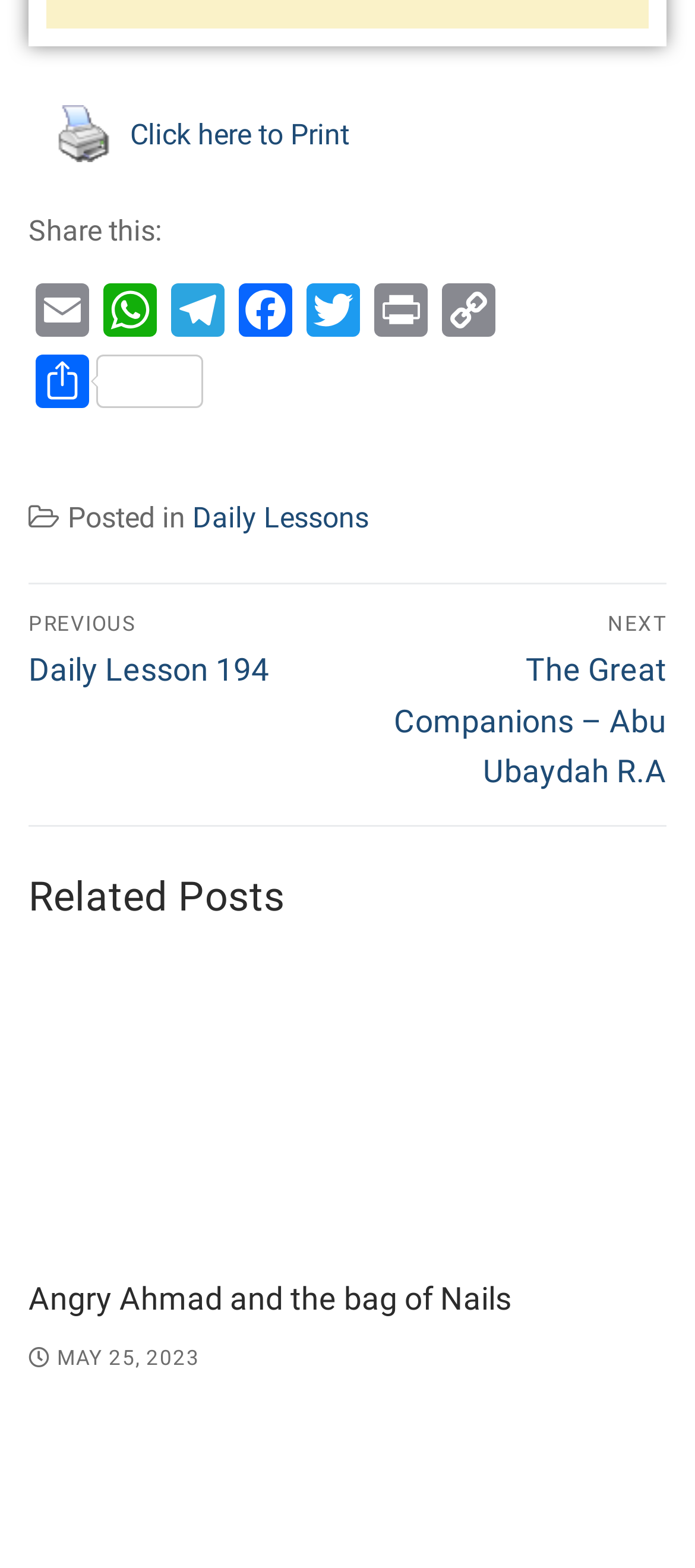Determine the bounding box coordinates of the section to be clicked to follow the instruction: "Click the Print button". The coordinates should be given as four float numbers between 0 and 1, formatted as [left, top, right, bottom].

[0.054, 0.062, 0.528, 0.11]